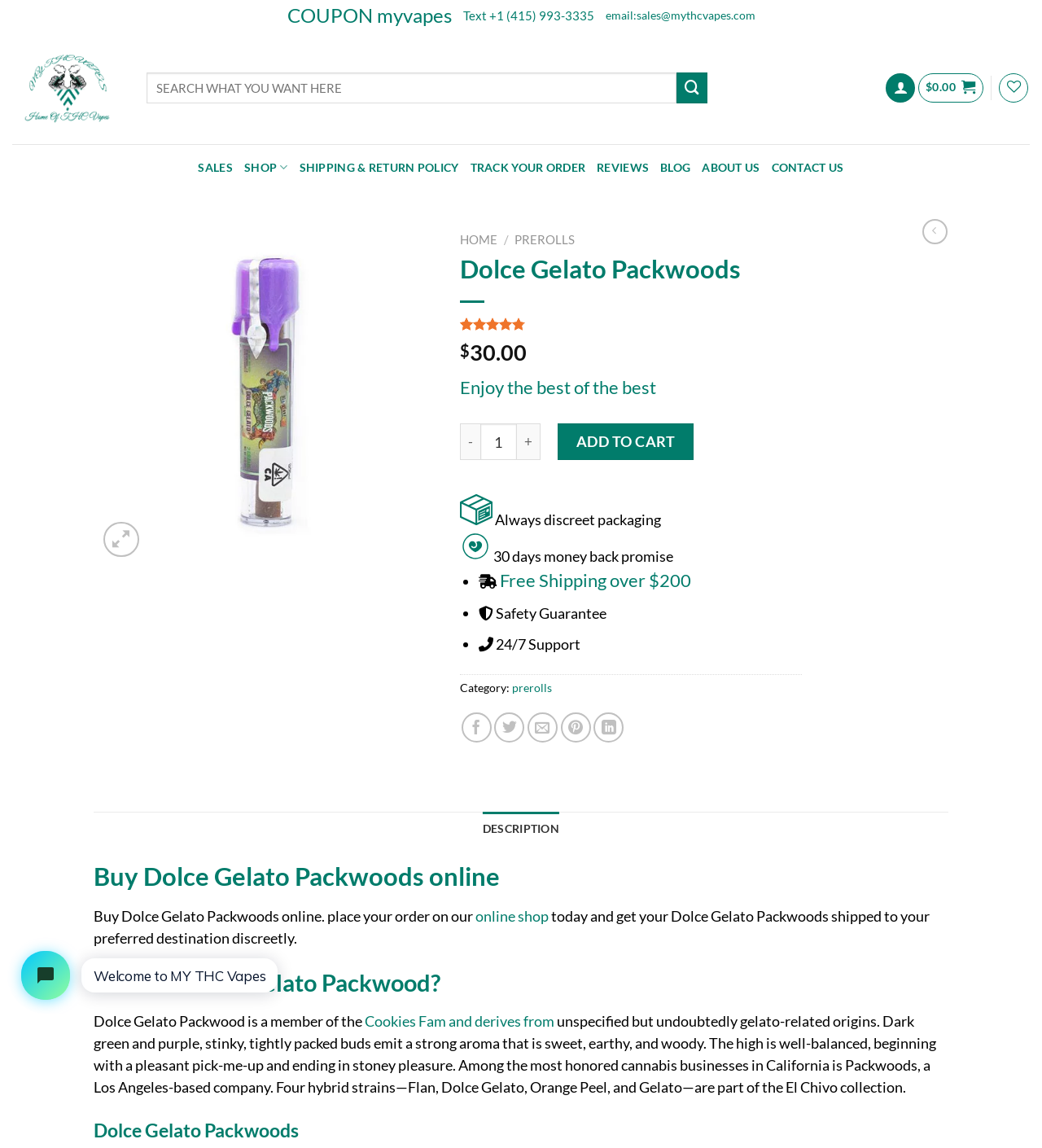Specify the bounding box coordinates of the element's area that should be clicked to execute the given instruction: "View product reviews". The coordinates should be four float numbers between 0 and 1, i.e., [left, top, right, bottom].

[0.573, 0.133, 0.623, 0.159]